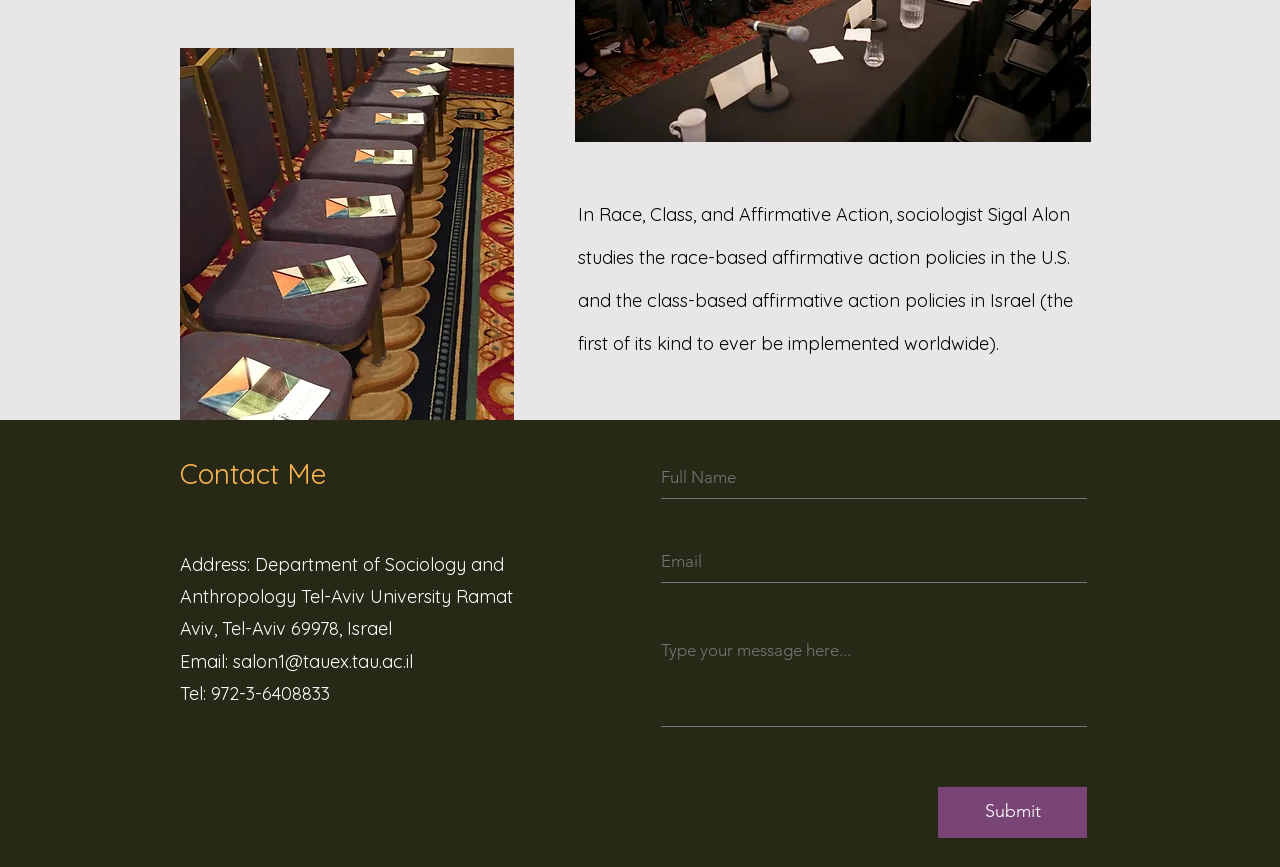From the webpage screenshot, predict the bounding box coordinates (top-left x, top-left y, bottom-right x, bottom-right y) for the UI element described here: Professional SEO Services Company

None